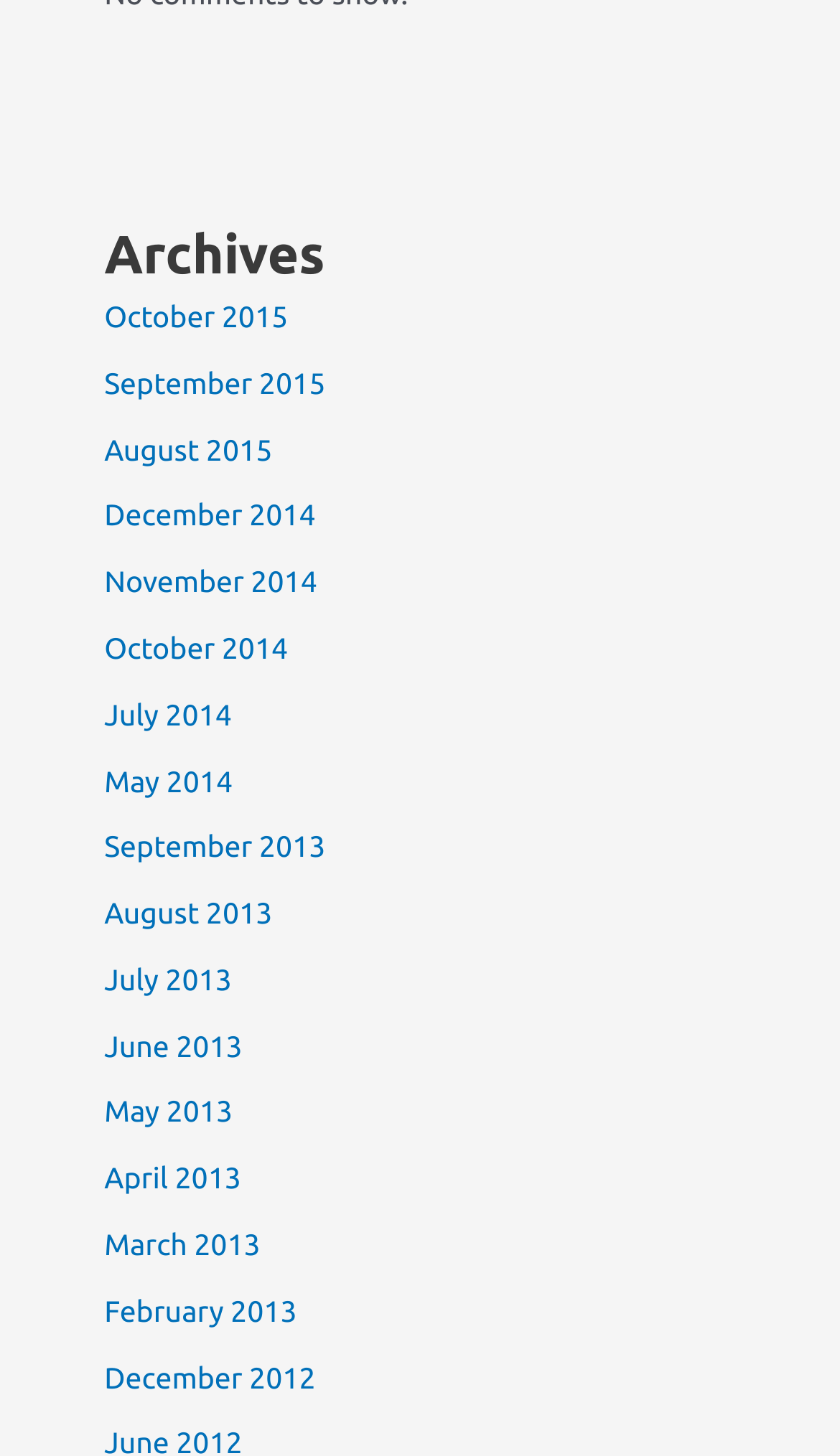Identify the bounding box coordinates for the region of the element that should be clicked to carry out the instruction: "view archives for September 2013". The bounding box coordinates should be four float numbers between 0 and 1, i.e., [left, top, right, bottom].

[0.124, 0.57, 0.388, 0.593]